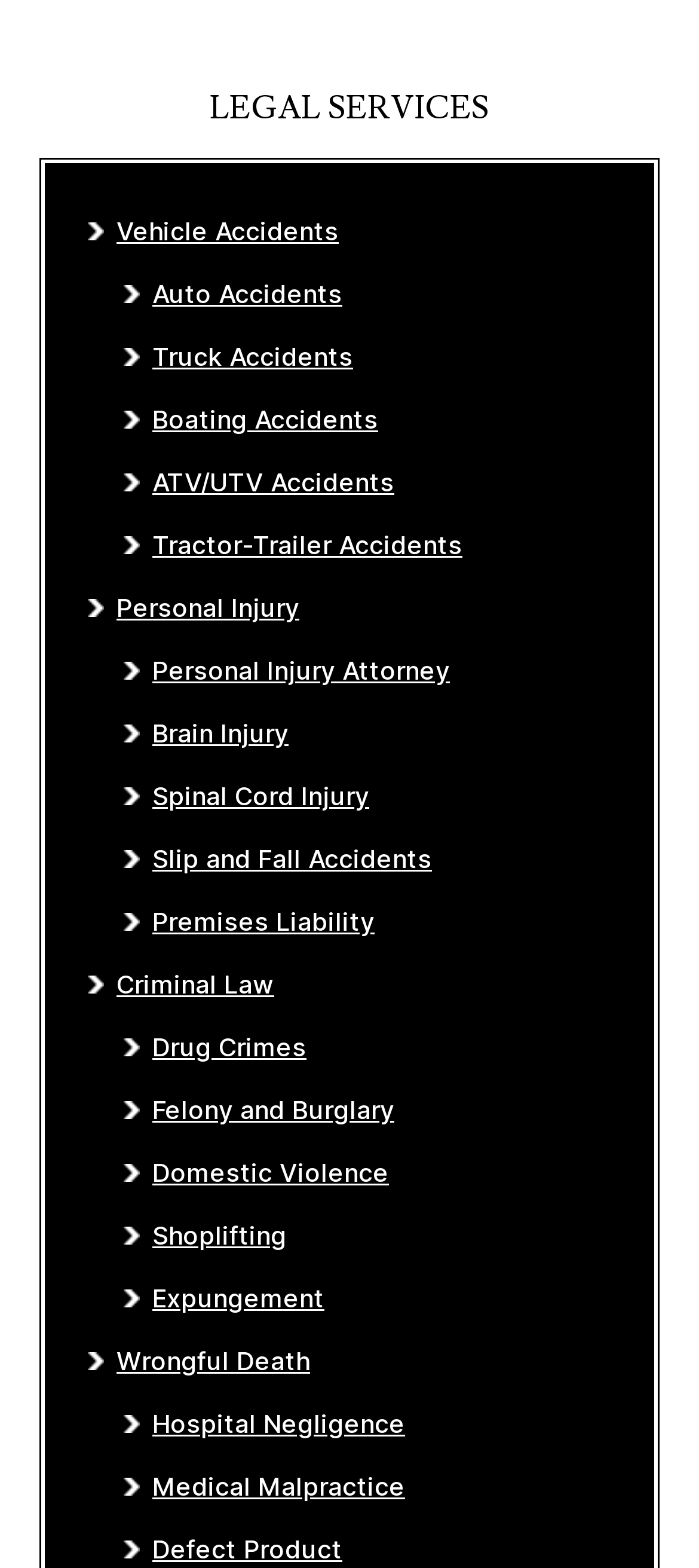Identify the bounding box of the UI component described as: "Spinal Cord Injury".

[0.218, 0.497, 0.528, 0.517]